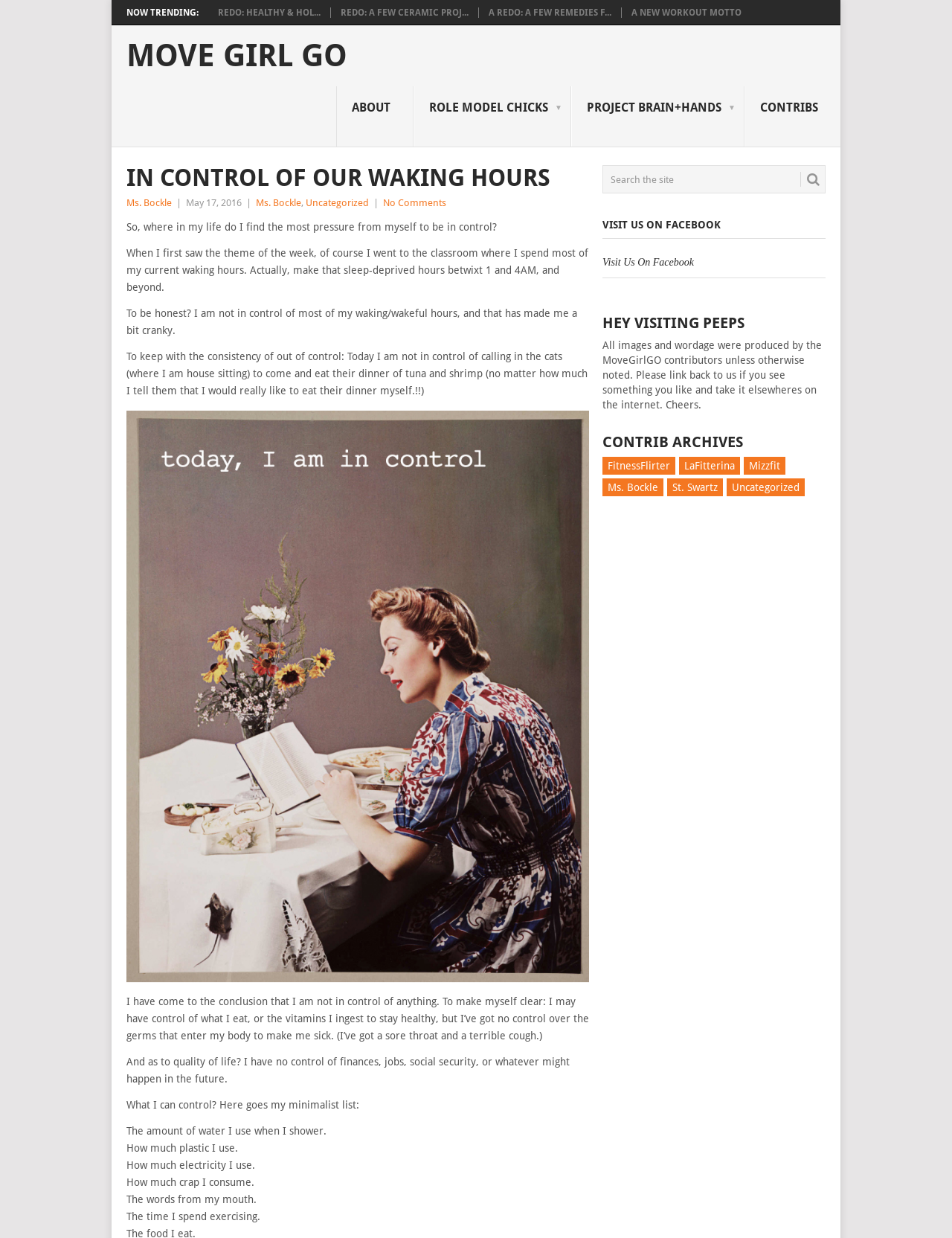Explain the contents of the webpage comprehensively.

This webpage is titled "In Control of Our Waking Hours - Move Girl Go" and has a prominent heading "MOVE GIRL GO" at the top. Below the title, there are five trending links, including "REDO: HEALTHY & HOL...", "A REDO: A FEW REMEDIES F...", and "A NEW WORKOUT MOTTO". 

On the top-right side, there are navigation links, including "ABOUT", "ROLE MODEL CHICKS ▼", "PROJECT BRAIN+HANDS ▼", and "CONTRIBS". 

The main content of the webpage is an article titled "IN CONTROL OF OUR WAKING HOURS". The article starts with a question, "So, where in my life do I find the most pressure from myself to be in control?" and continues with the author's reflection on their lack of control in various aspects of life, including their waking hours, health, and finances. The author concludes that they can only control a few things, such as their water usage, plastic consumption, and exercise routine.

On the right side of the article, there is a complementary section with a search box, a "VISIT US ON FACEBOOK" link, a blockquote, and a "HEY VISITING PEEPS" section with a copyright notice. Below this section, there are links to contributor archives, including "FitnessFlirter", "LaFitterina", "Mizzfit", "Ms. Bockle", "St. Swartz", and "Uncategorized".

There is one image on the webpage, "woman_breakfast_control", which is placed within the article.